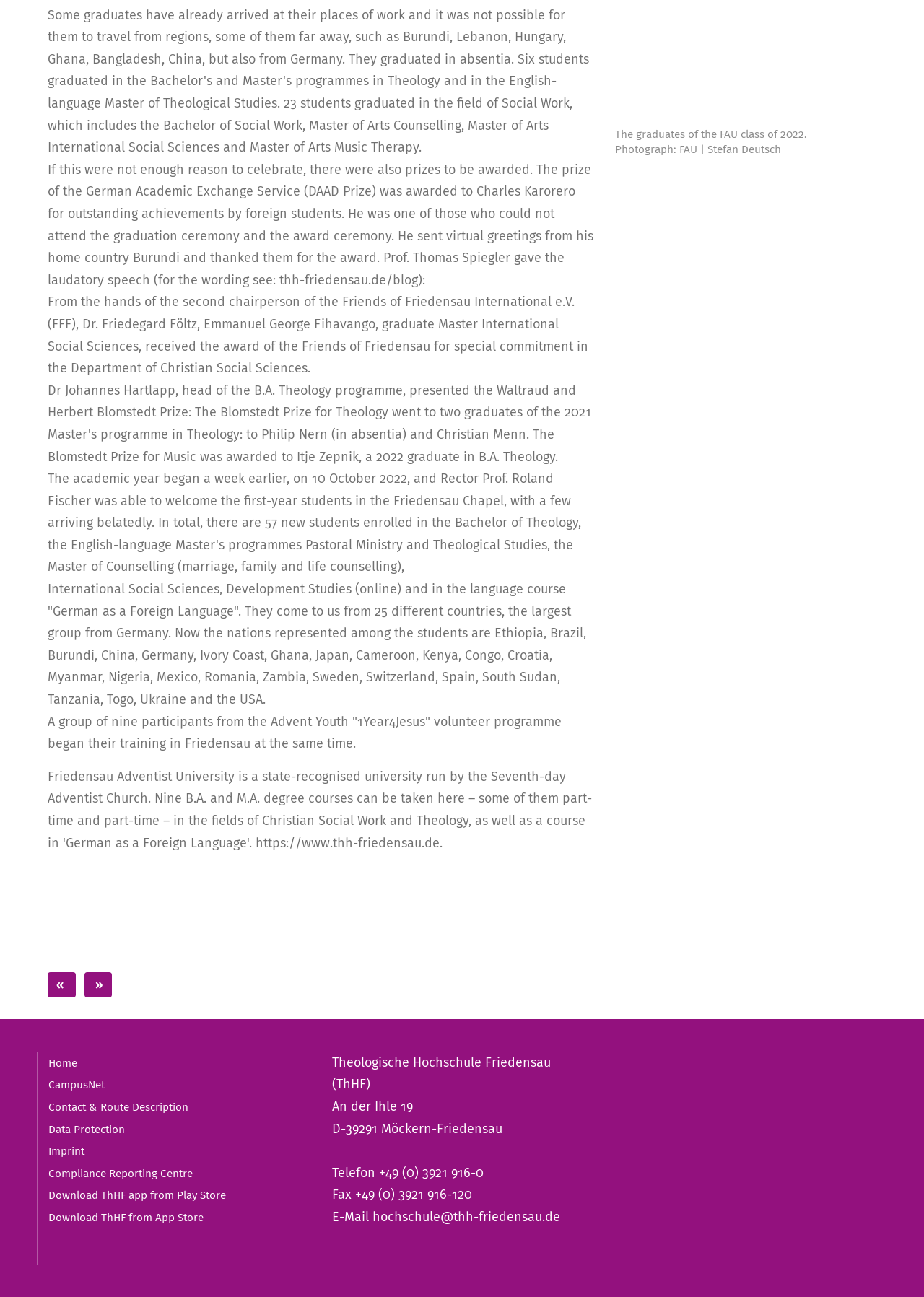Using the provided element description "Contact & Route Description", determine the bounding box coordinates of the UI element.

[0.052, 0.849, 0.204, 0.859]